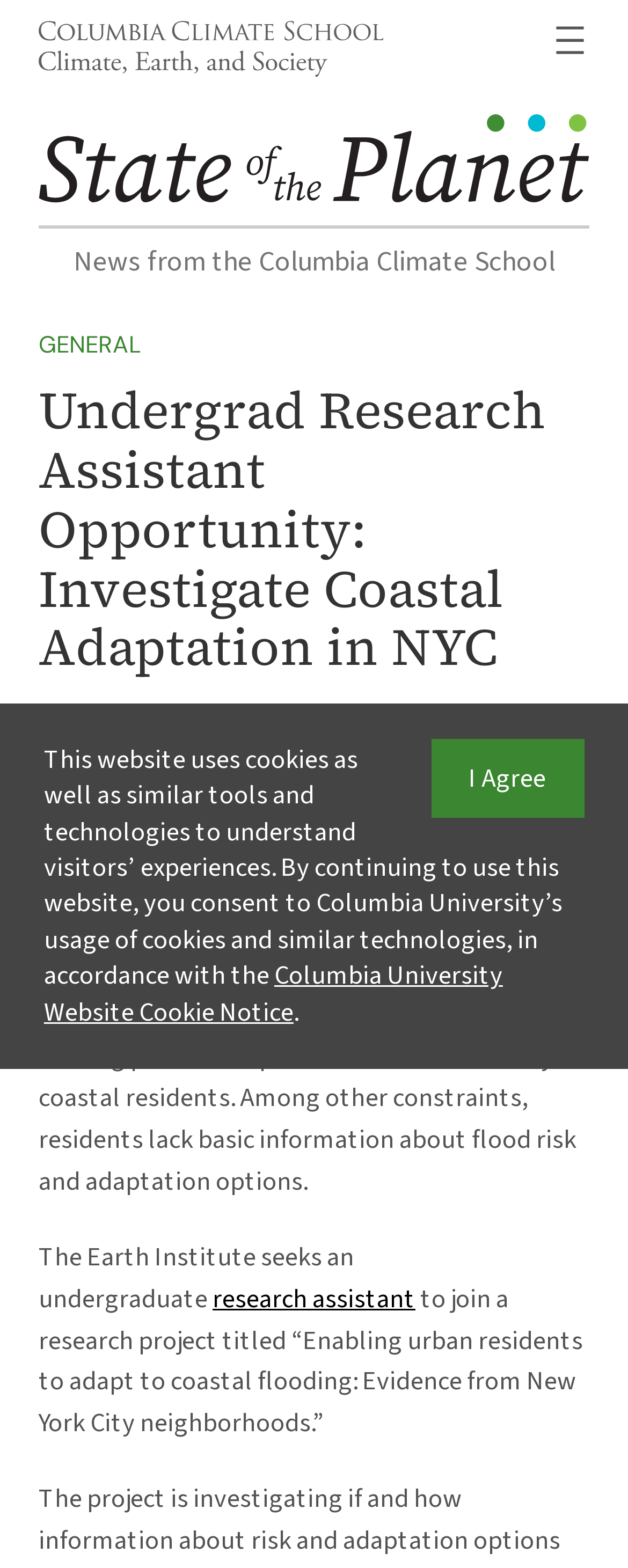What is the City of NY investing in?
Please provide a comprehensive and detailed answer to the question.

The City of NY is investing in adaptation, specifically to protect coastal neighborhoods from flooding, as mentioned in the text 'The City of NY is investing in adaptation, but public investment is insufficient to protect many coastal neighborhoods'.